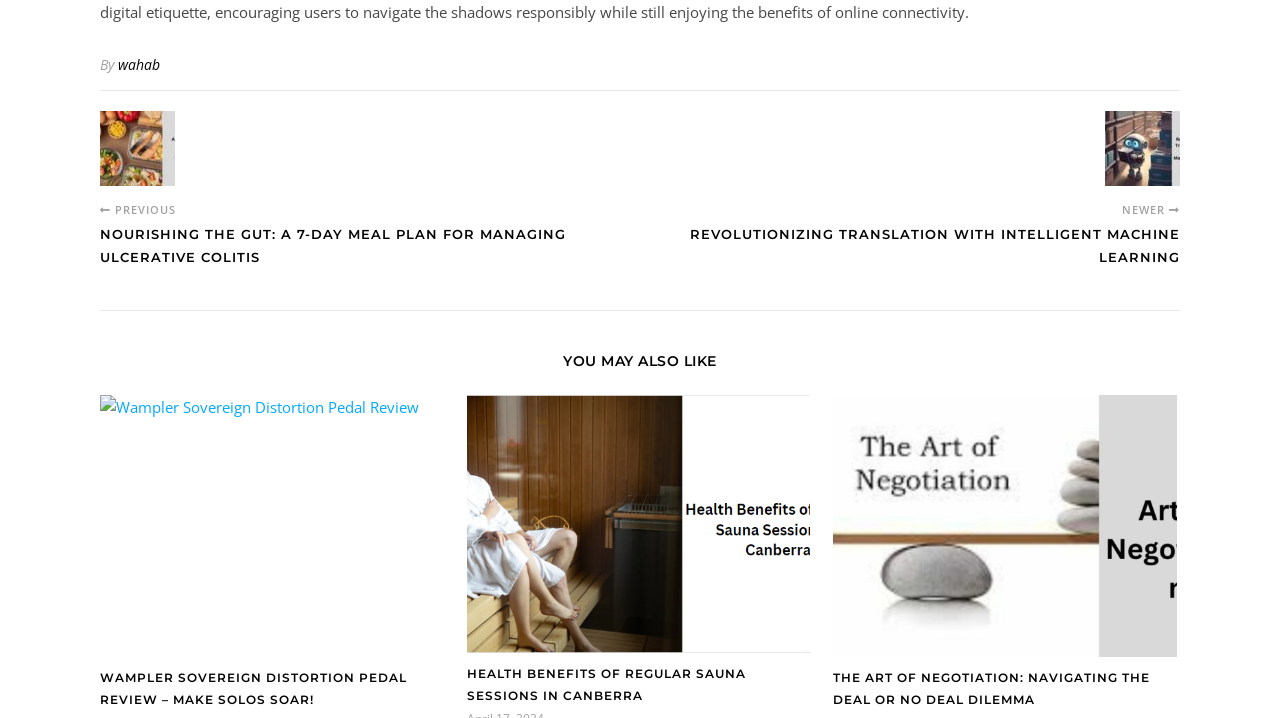How many articles are listed under 'YOU MAY ALSO LIKE'?
Please provide a single word or phrase in response based on the screenshot.

4